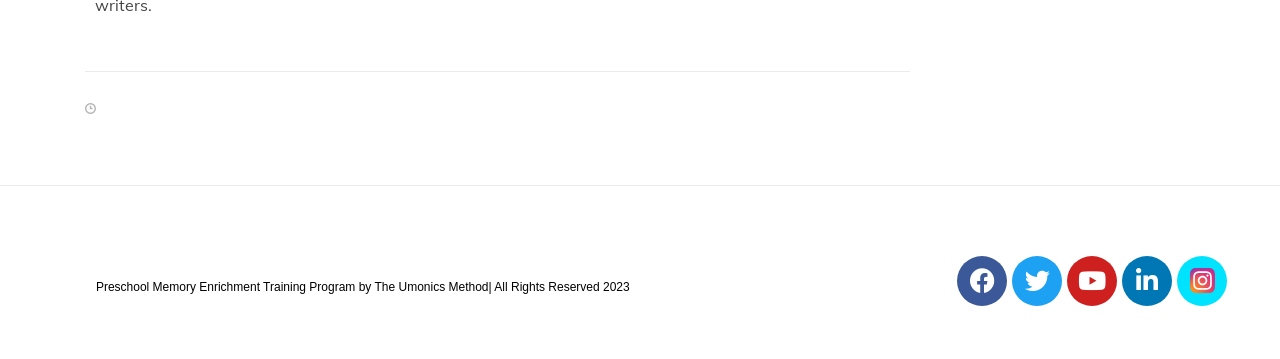What is the color of the background of the heading?
Please provide a comprehensive answer based on the visual information in the image.

I can see the heading at the top of the webpage, and based on the bounding box coordinates, I can infer that the background of the heading is likely to be white, as it is the most common background color for headings.